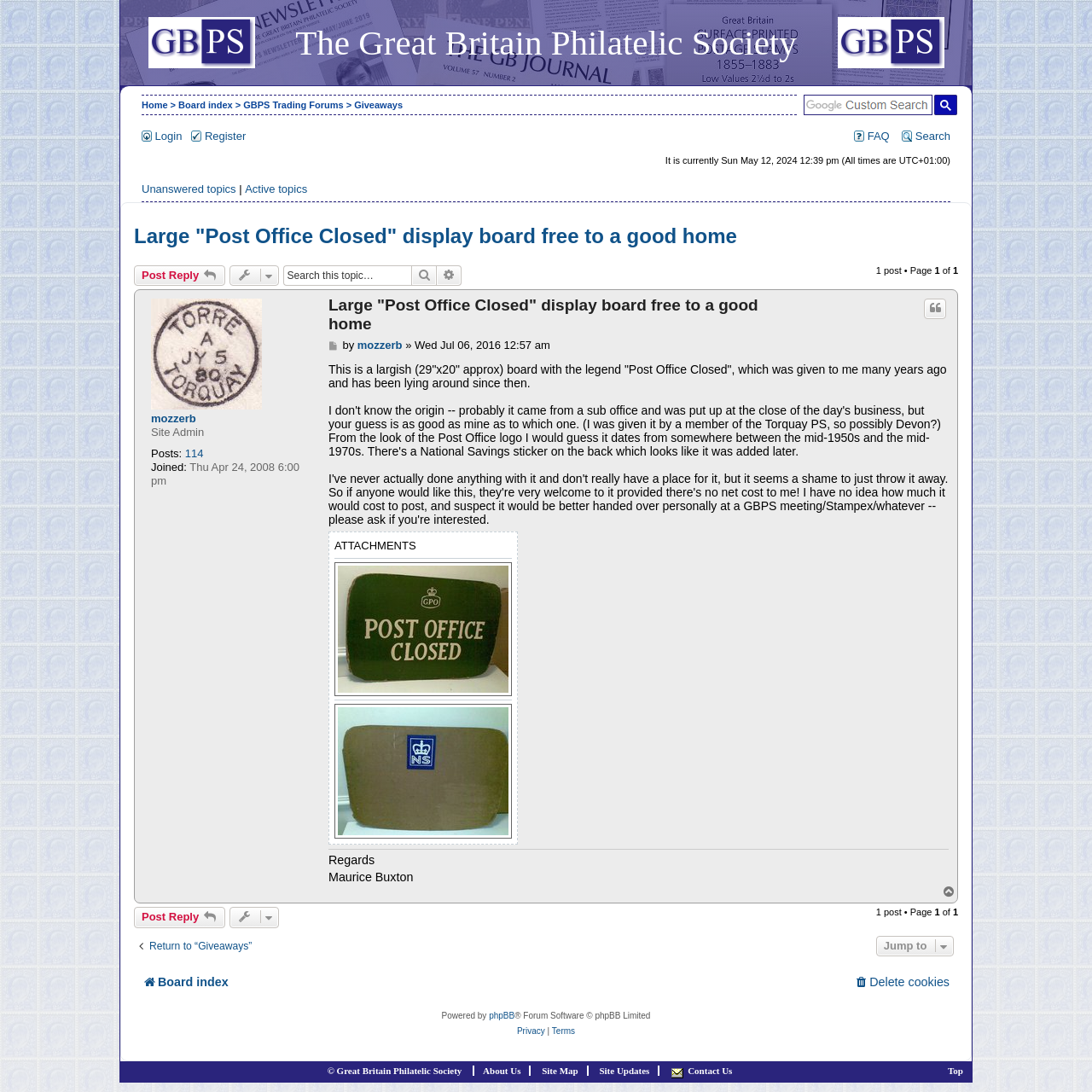Who is the author of this post?
Based on the image, answer the question with as much detail as possible.

I found the author's name by looking at the link 'mozzerb' which is located below the post content, and it is also mentioned as 'Site Admin' in the description list.